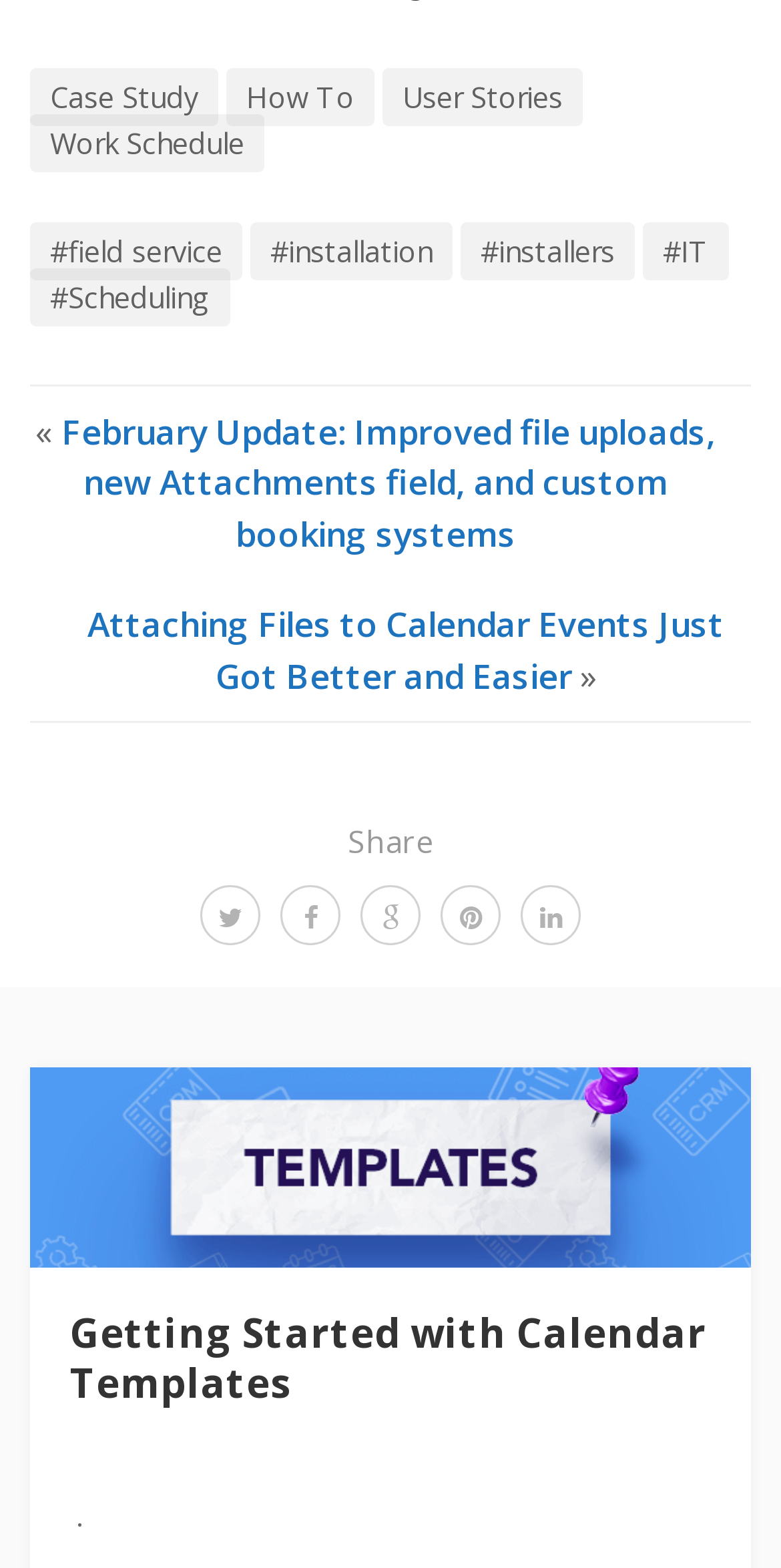What is the first link on the top left?
Answer with a single word or phrase by referring to the visual content.

Case Study